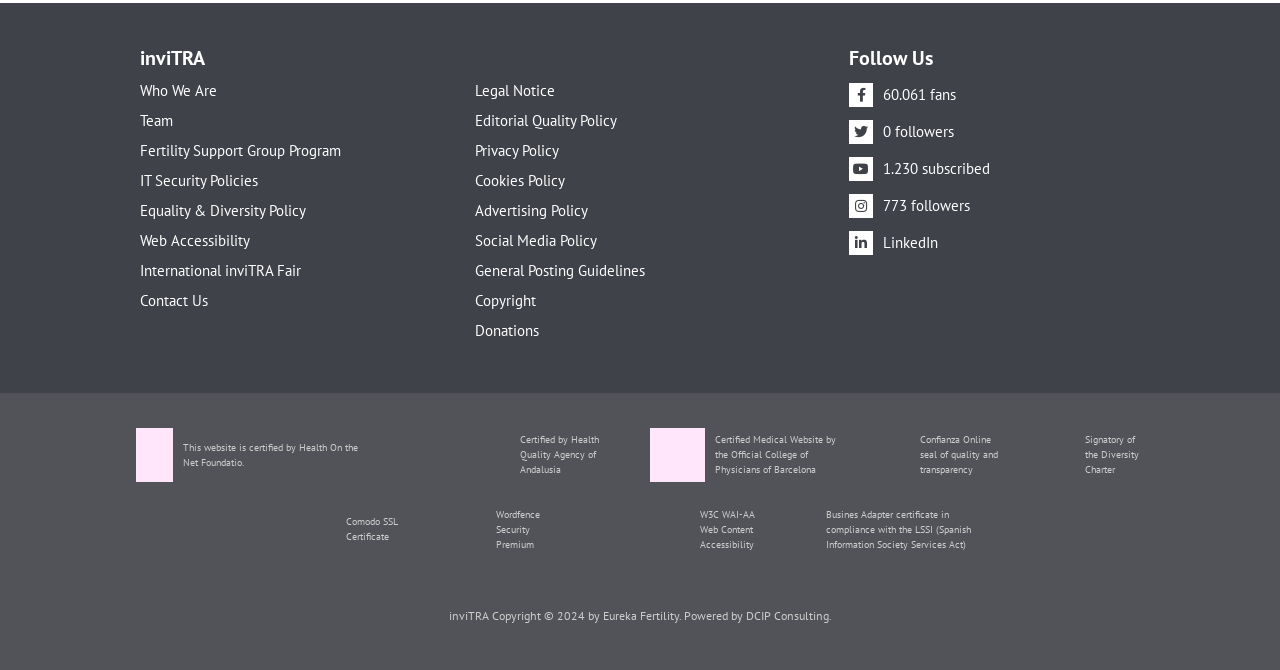Determine the bounding box coordinates for the UI element matching this description: "60.061 fans".

[0.664, 0.127, 0.747, 0.155]